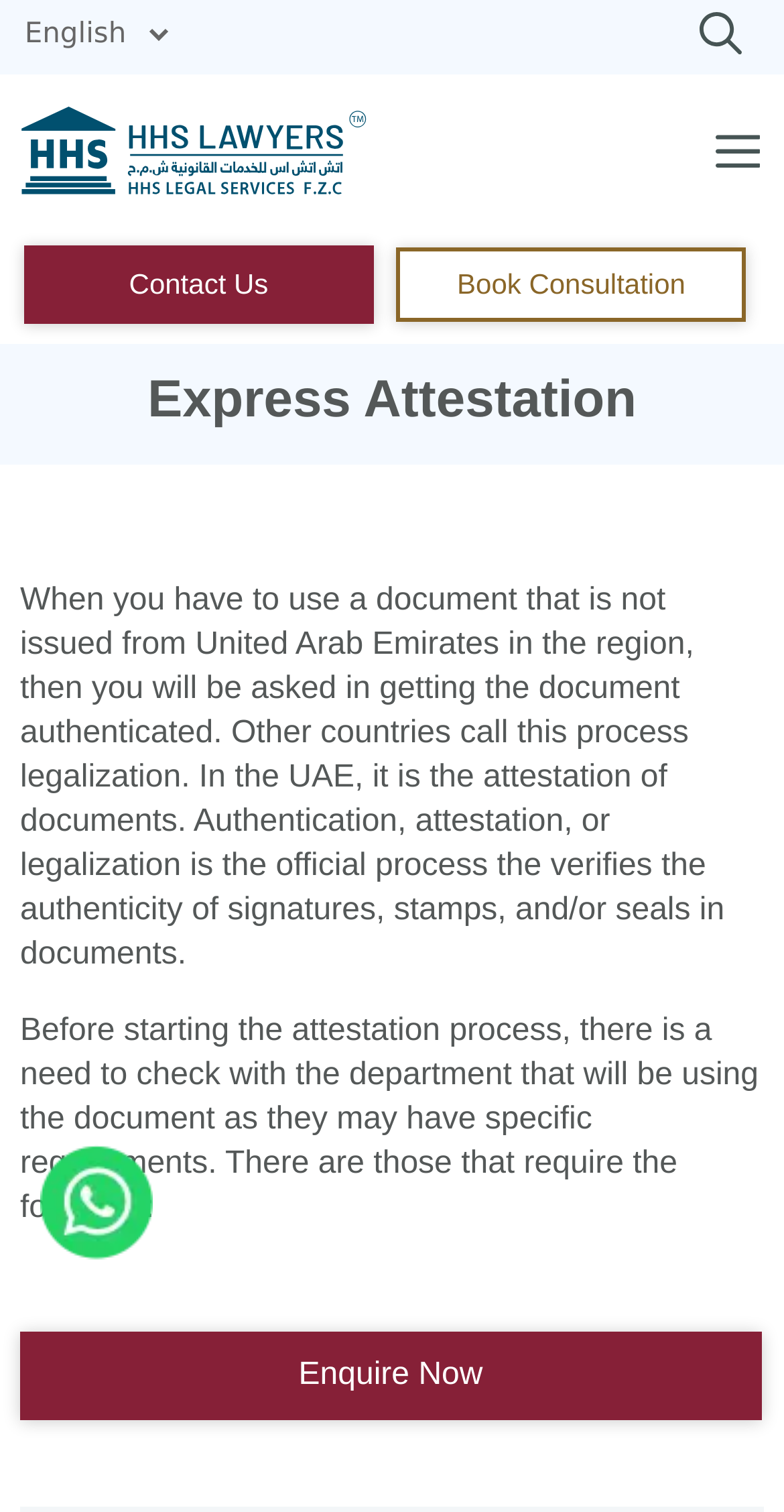Using the elements shown in the image, answer the question comprehensively: What is the call-to-action at the bottom of the page?

At the bottom of the webpage, there is a link with the text 'Enquire Now', which is a call-to-action for users to take the next step in the attestation process.